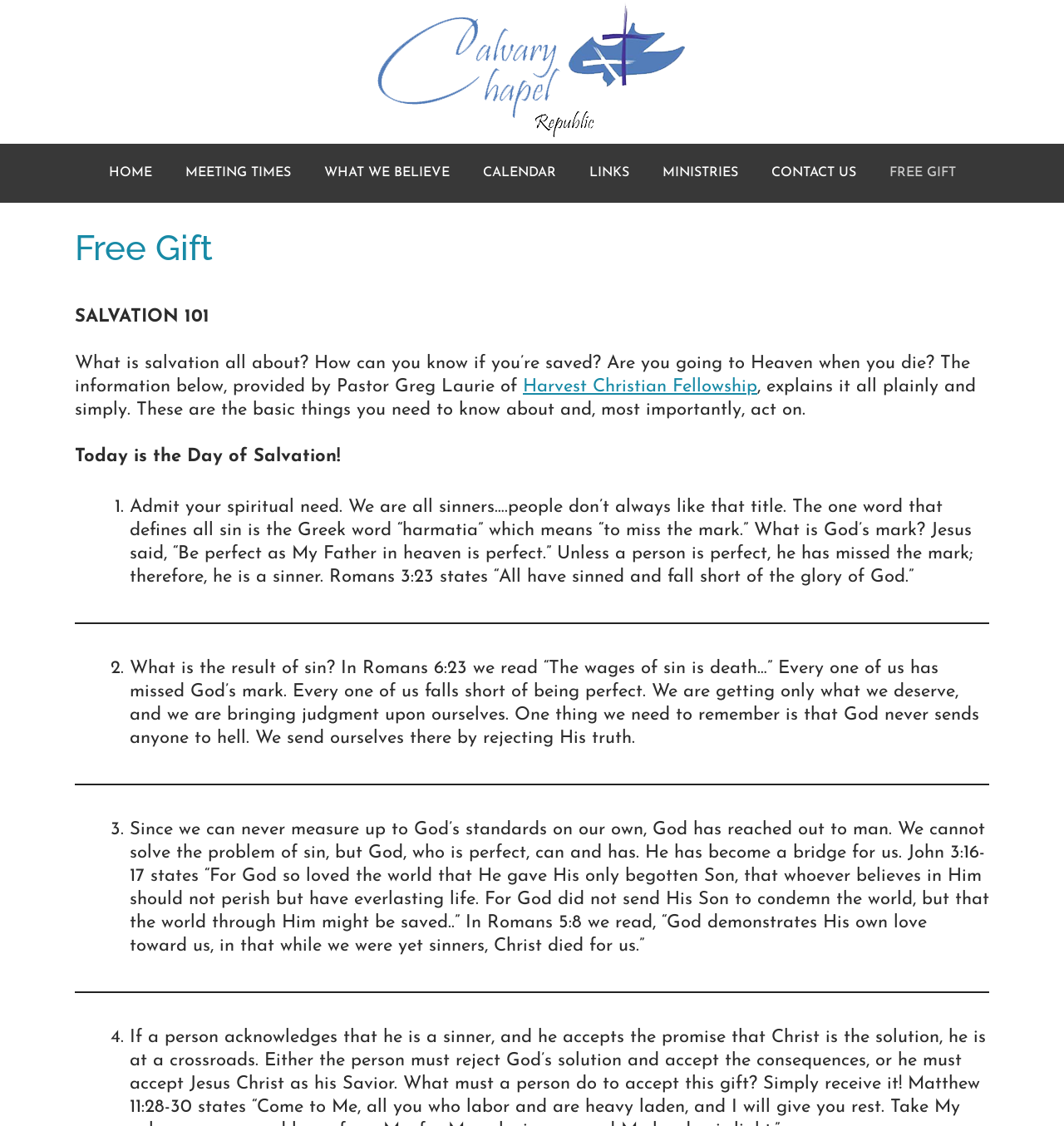Provide the bounding box for the UI element matching this description: "Meeting Times".

[0.158, 0.128, 0.289, 0.18]